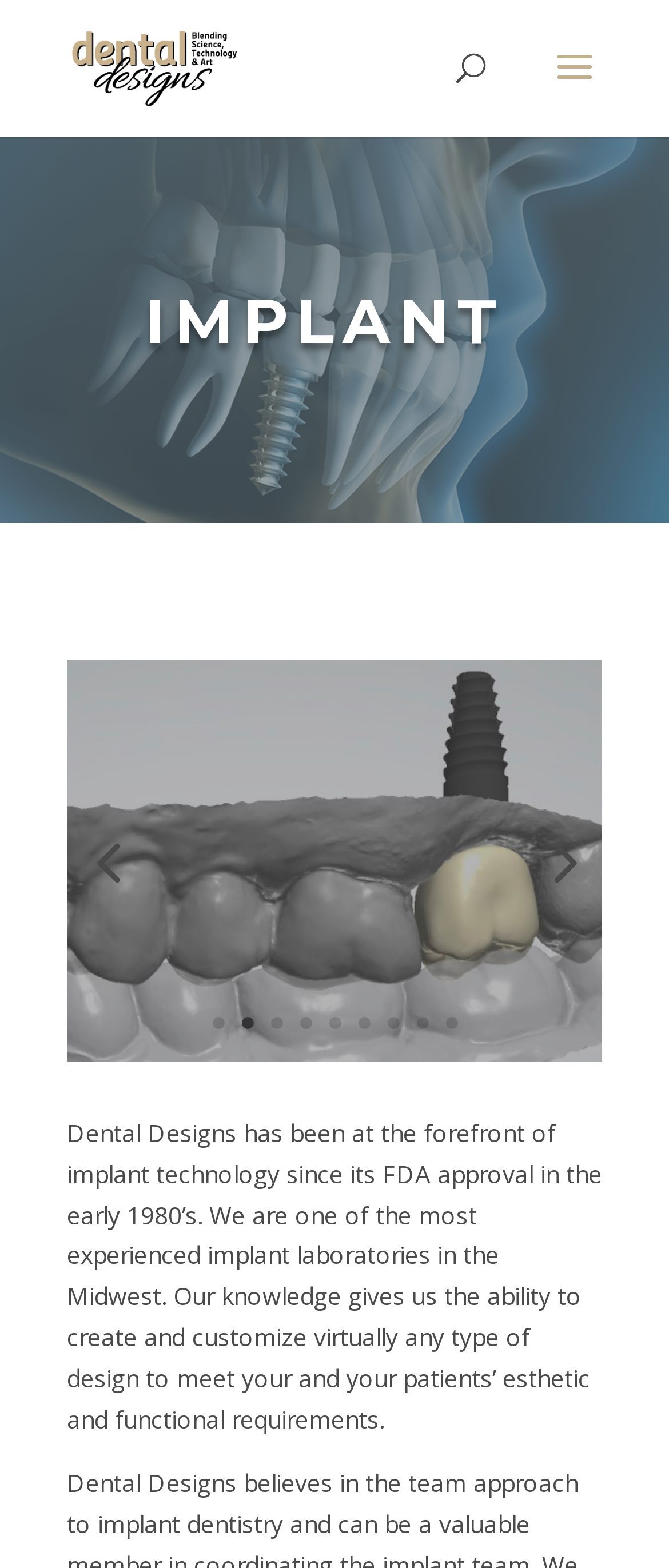Please reply to the following question with a single word or a short phrase:
What is the bounding box coordinate of the 'screwretained-2' link?

[0.1, 0.661, 0.9, 0.681]